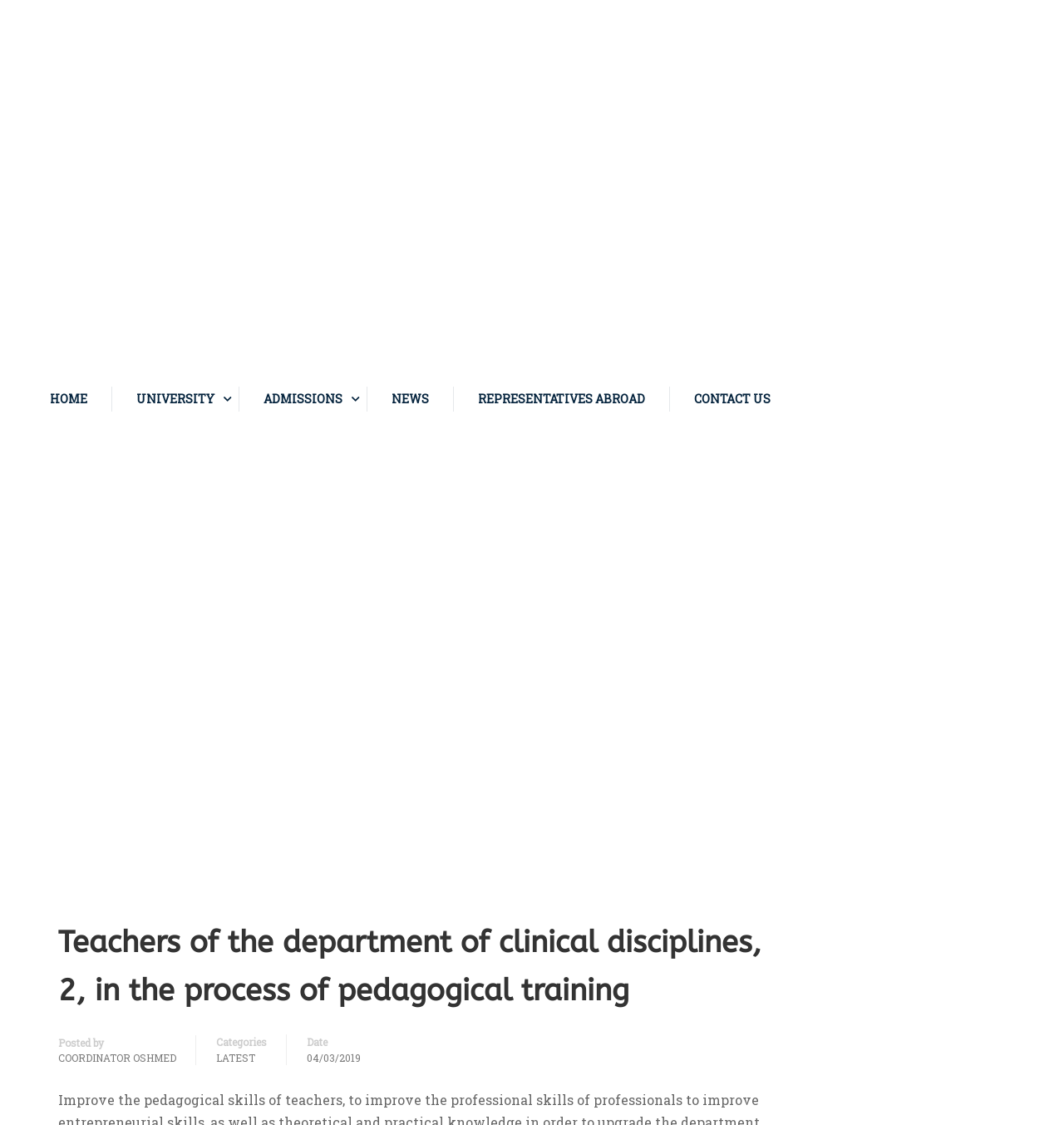What is the name of the university?
Your answer should be a single word or phrase derived from the screenshot.

Osh State University